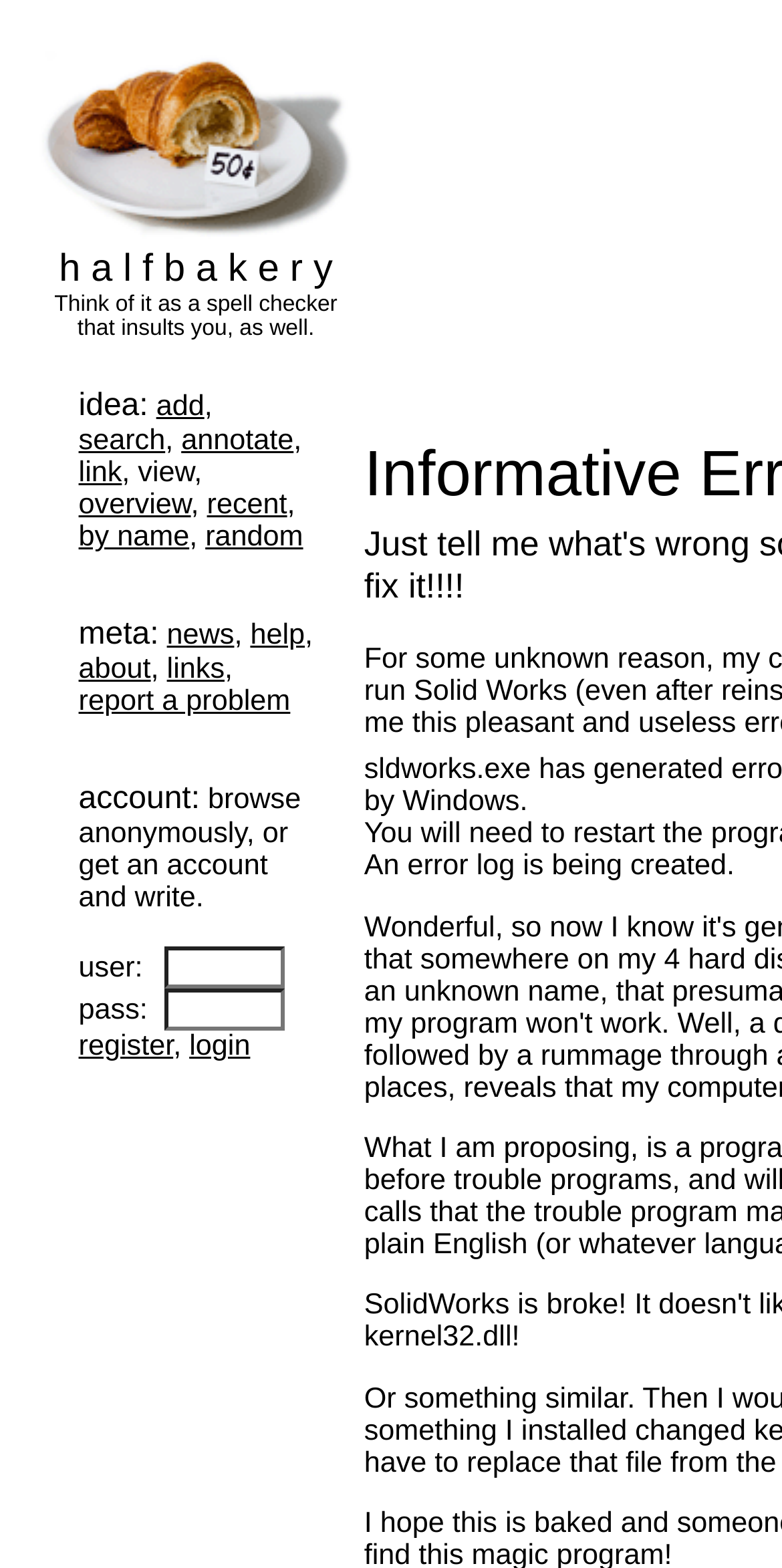Determine the bounding box coordinates of the clickable region to carry out the instruction: "search for something".

[0.1, 0.271, 0.211, 0.292]